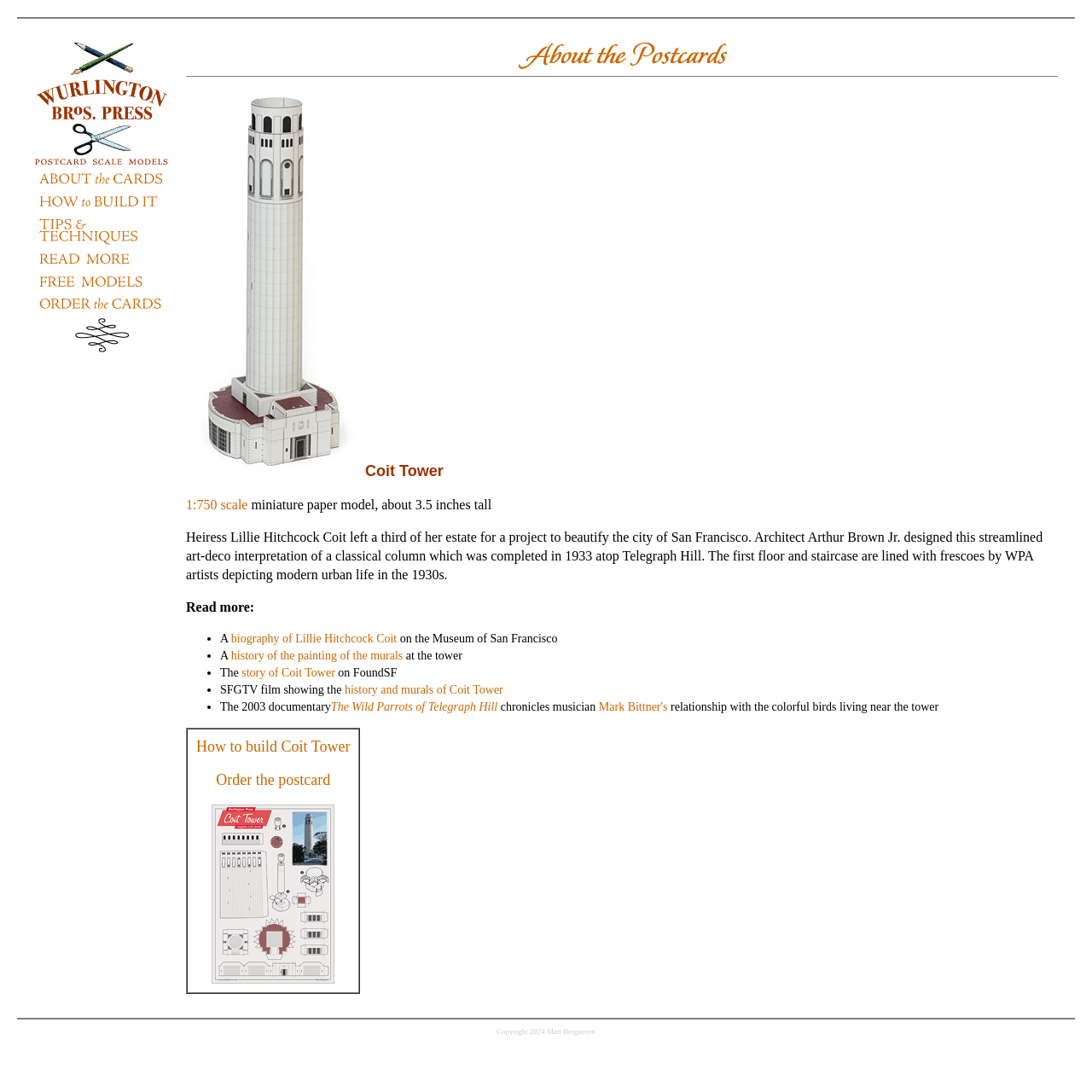Please identify the bounding box coordinates of the element I should click to complete this instruction: 'Click on Postcard Scale Models'. The coordinates should be given as four float numbers between 0 and 1, like this: [left, top, right, bottom].

[0.031, 0.143, 0.154, 0.156]